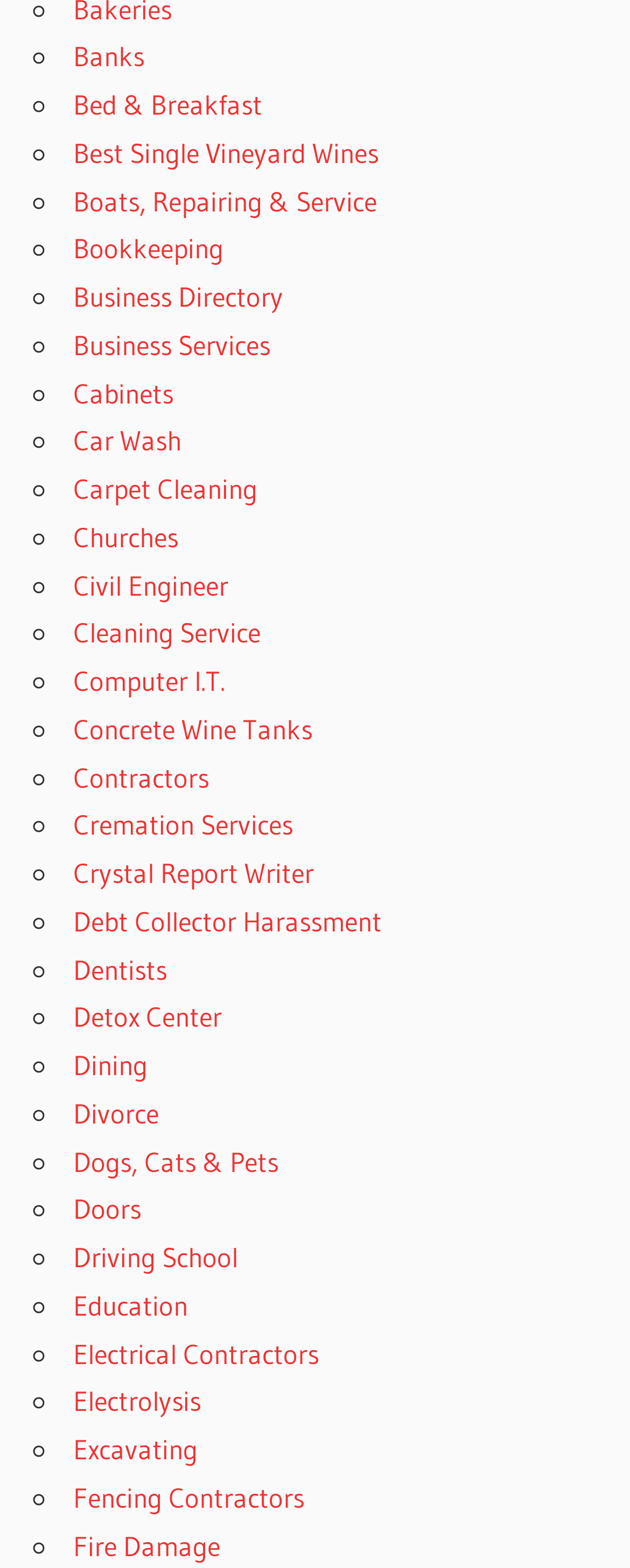Please answer the following question using a single word or phrase: 
What is the first category listed?

Banks